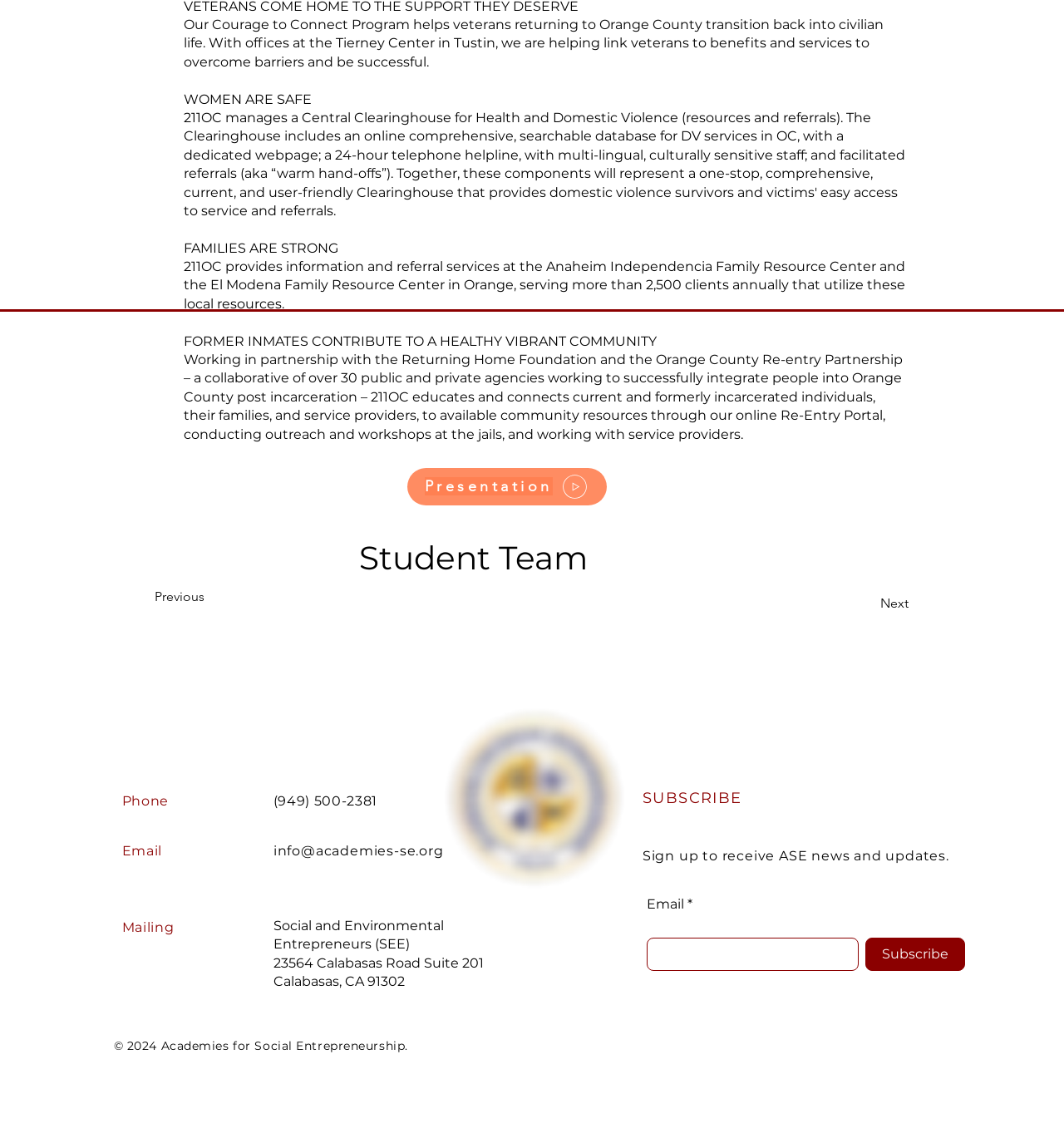Kindly determine the bounding box coordinates for the clickable area to achieve the given instruction: "Click the 'Phone' link".

[0.115, 0.697, 0.159, 0.71]